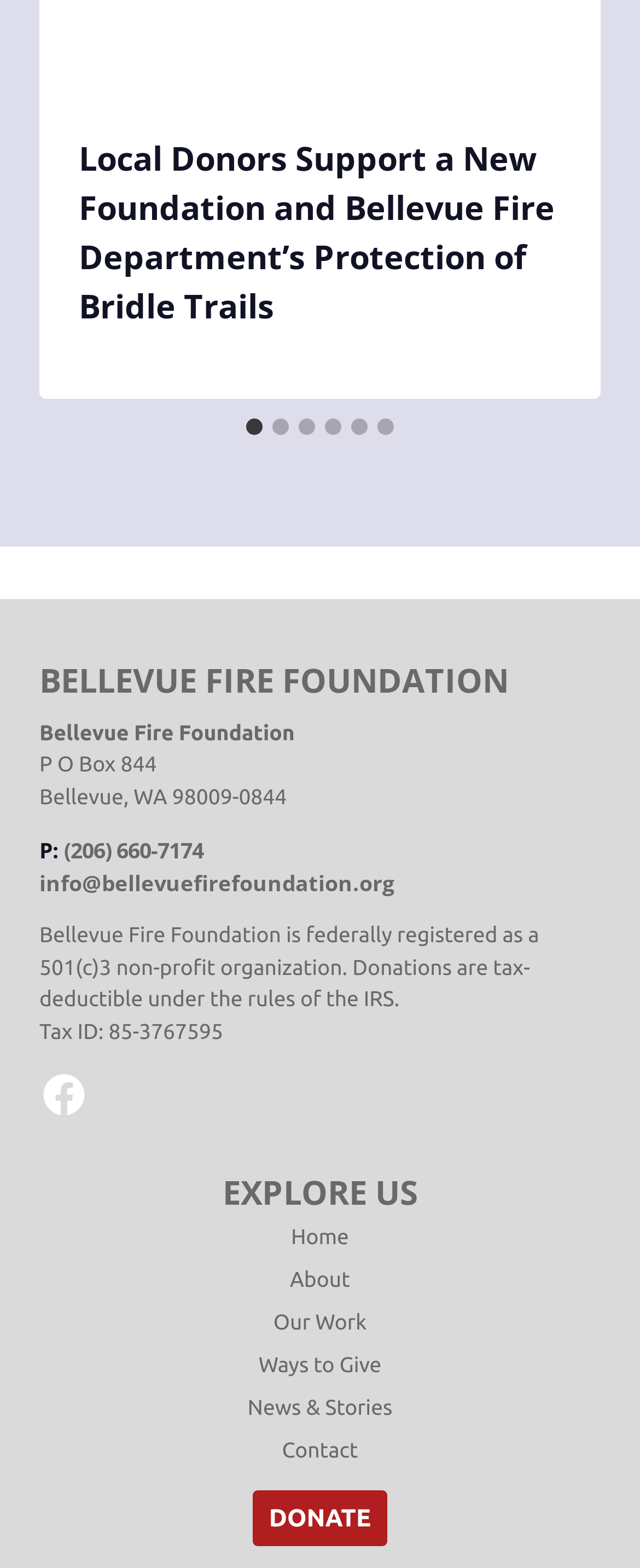Find the bounding box coordinates for the element that must be clicked to complete the instruction: "Call the Bellevue Fire Foundation". The coordinates should be four float numbers between 0 and 1, indicated as [left, top, right, bottom].

[0.1, 0.533, 0.318, 0.552]